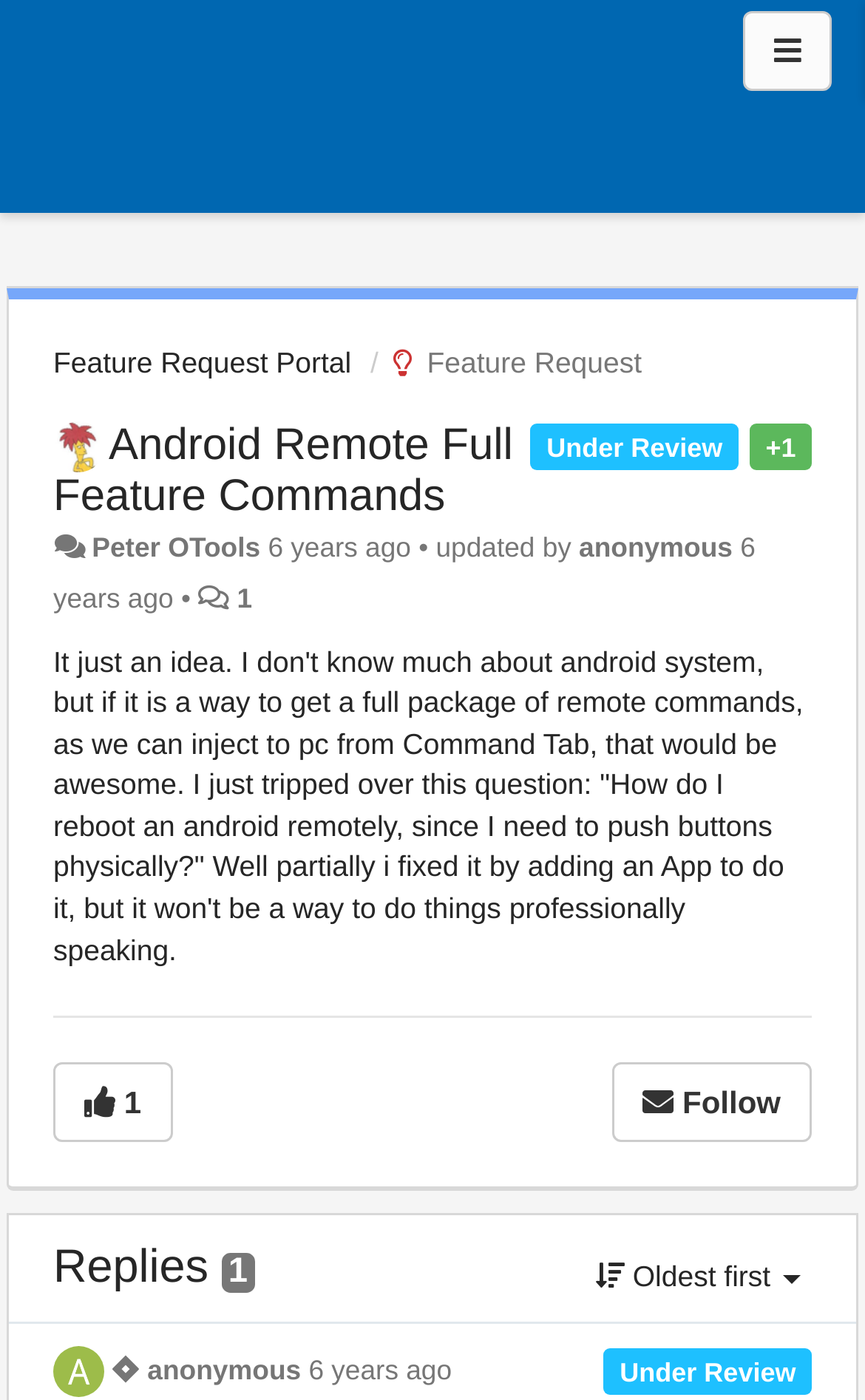Determine the bounding box coordinates of the clickable element to achieve the following action: 'Sort replies by oldest first'. Provide the coordinates as four float values between 0 and 1, formatted as [left, top, right, bottom].

[0.676, 0.882, 0.938, 0.943]